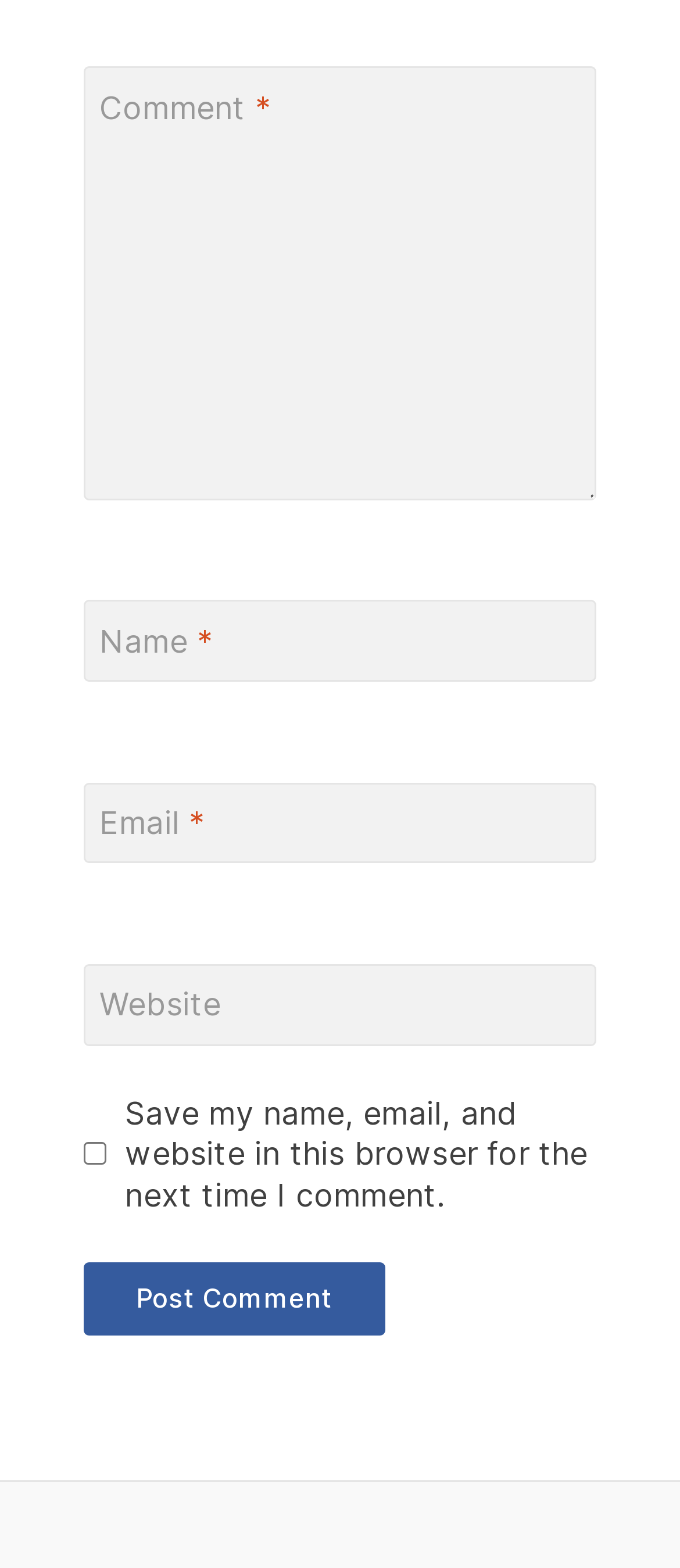What is the label next to the Email field?
Refer to the screenshot and deliver a thorough answer to the question presented.

The label next to the Email field is 'Email', which is a StaticText element. This label is likely indicating that the field is for entering the user's email address.